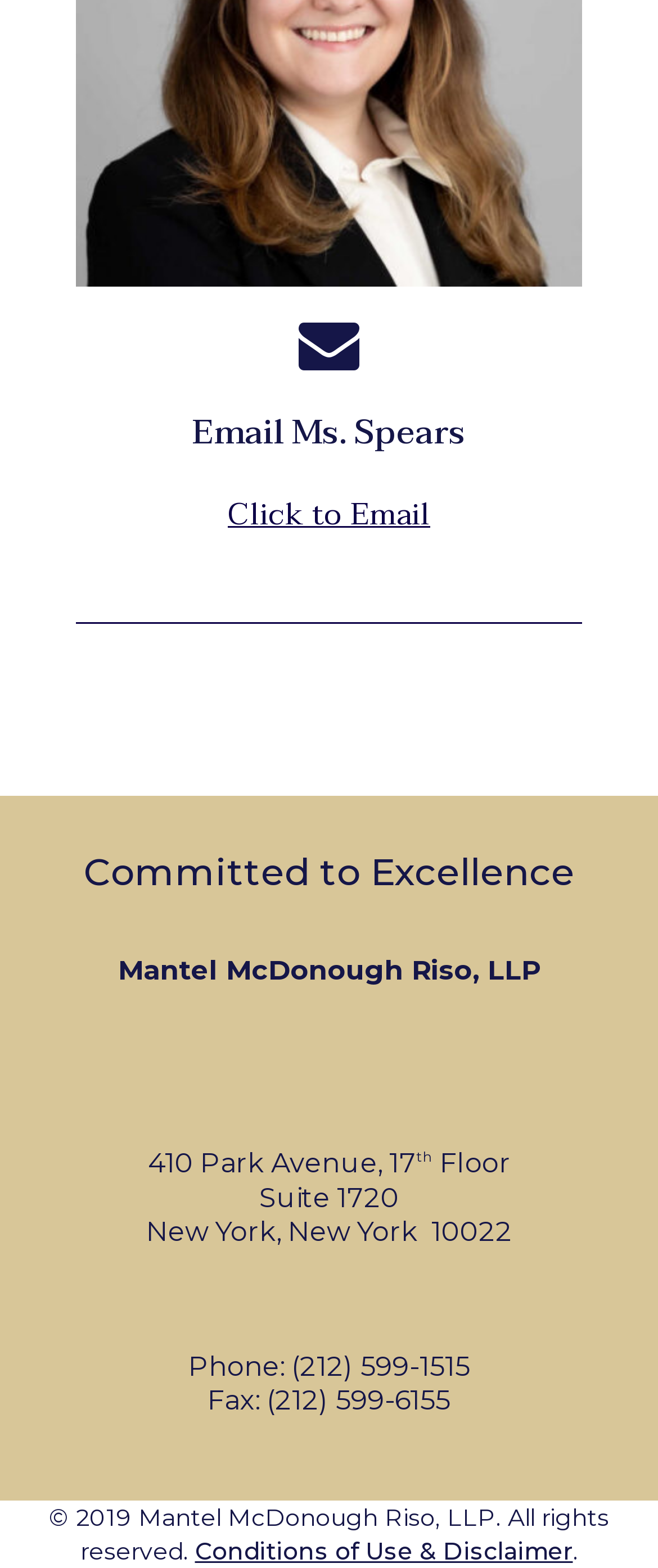What is the phone number of the law firm?
Please provide a comprehensive answer based on the contents of the image.

I found the phone number of the law firm by looking at the StaticText element with the text 'Phone: (212) 599-1515' located at [0.286, 0.861, 0.714, 0.881].